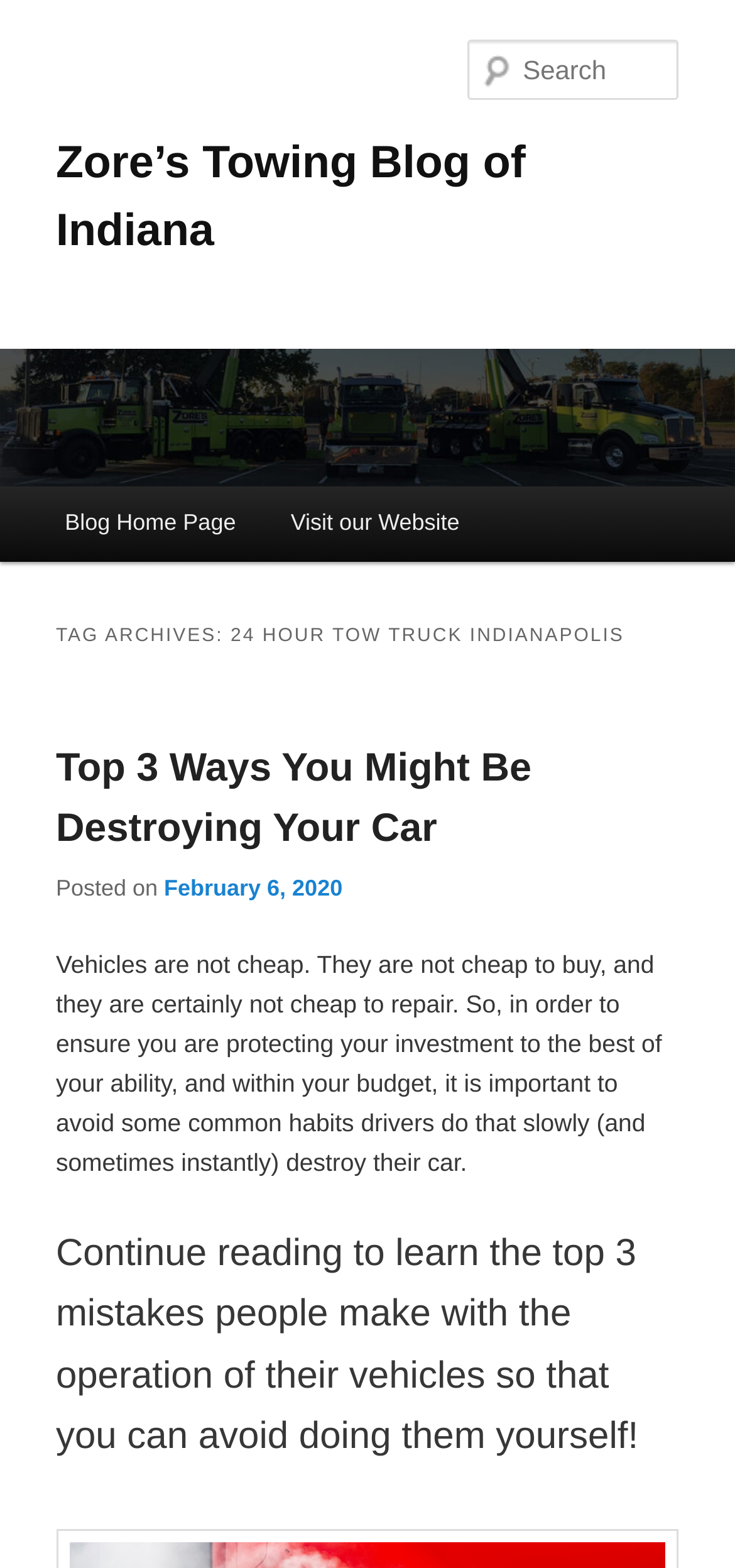Predict the bounding box of the UI element based on this description: "Zore’s Towing Blog of Indiana".

[0.076, 0.088, 0.715, 0.163]